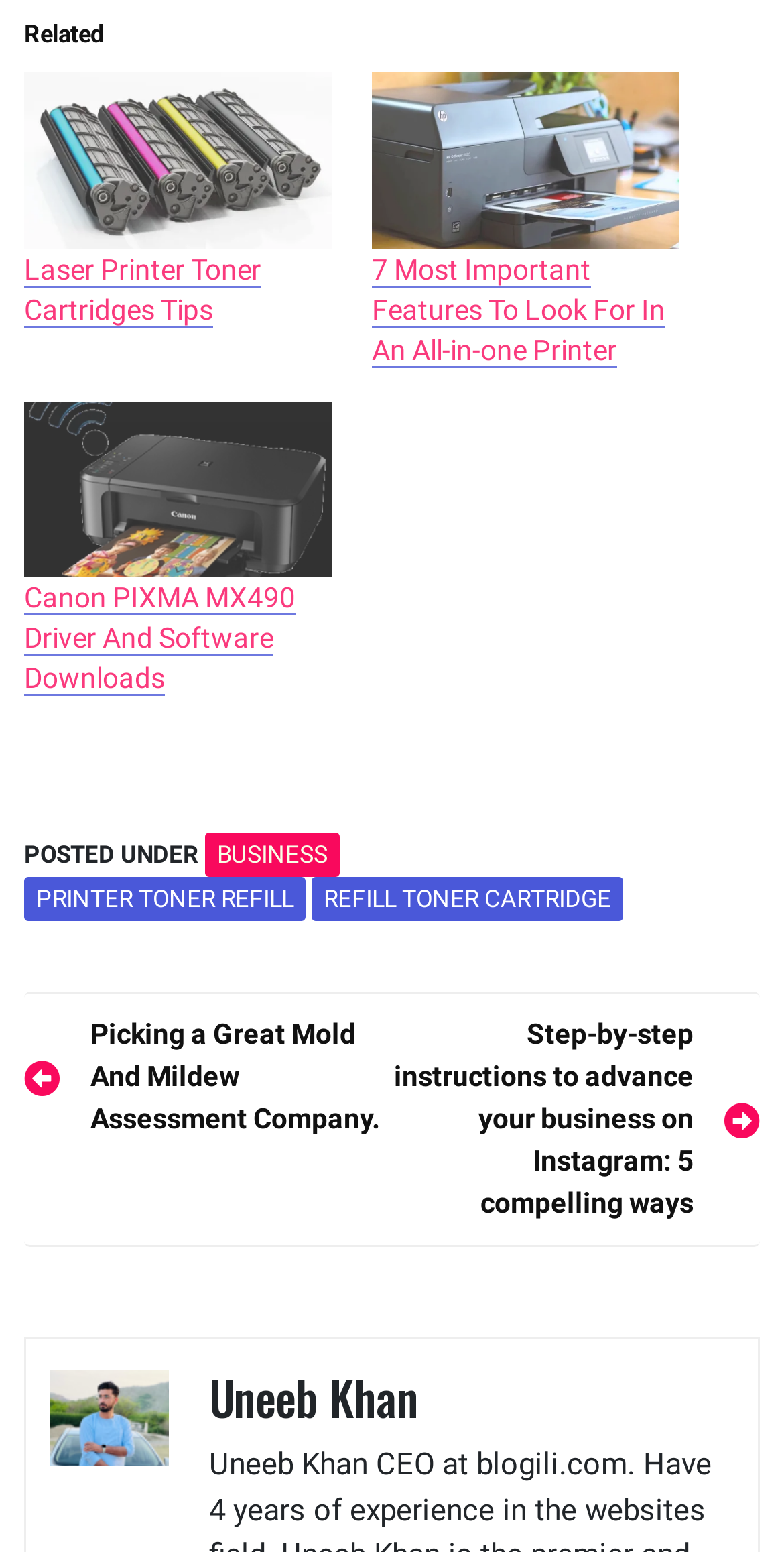Specify the bounding box coordinates for the region that must be clicked to perform the given instruction: "Add a comment".

None